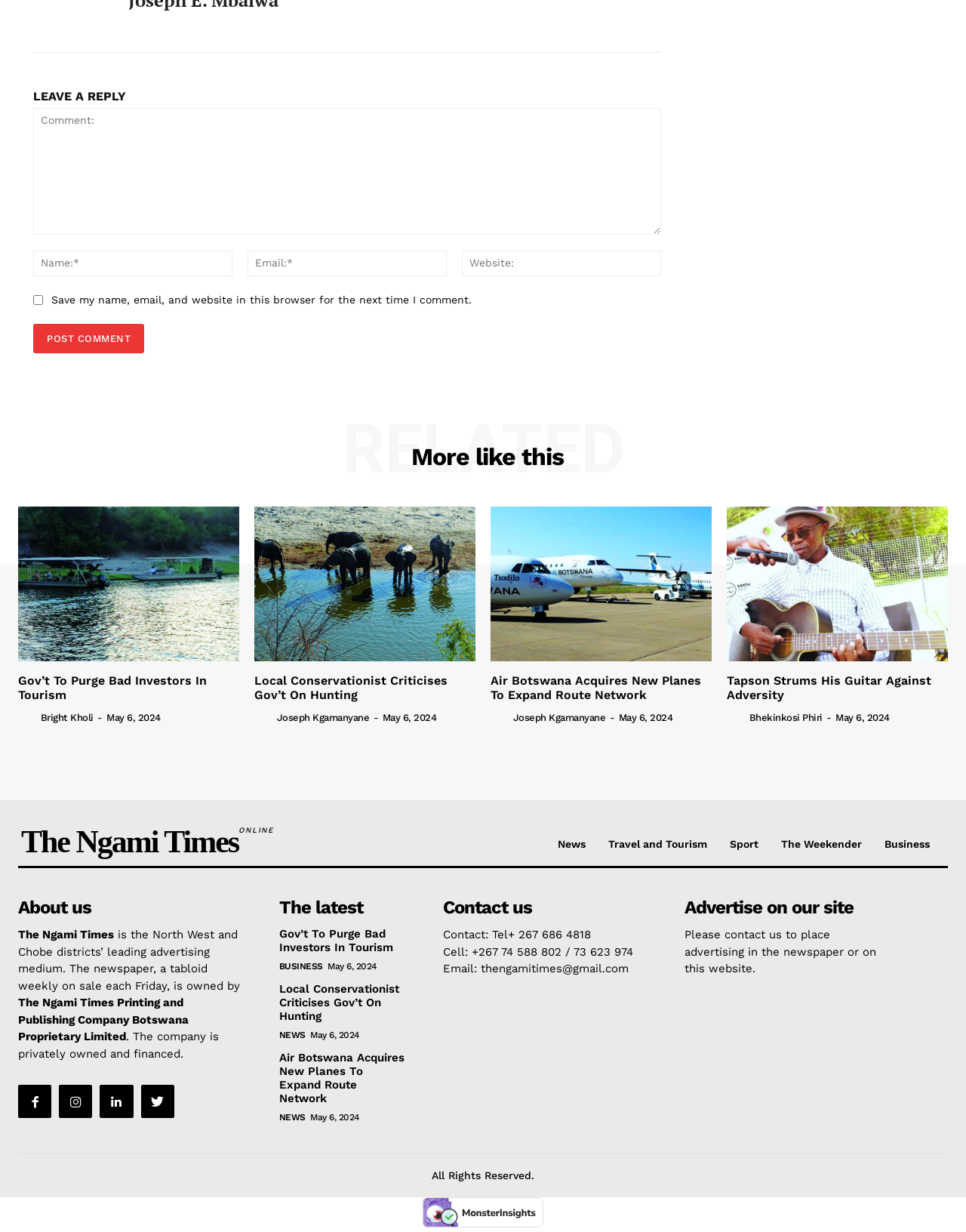Please use the details from the image to answer the following question comprehensively:
How many articles are in the 'More like this' section?

I counted the number of links with headings under the 'More like this RELATED' section, and there are 4 articles.